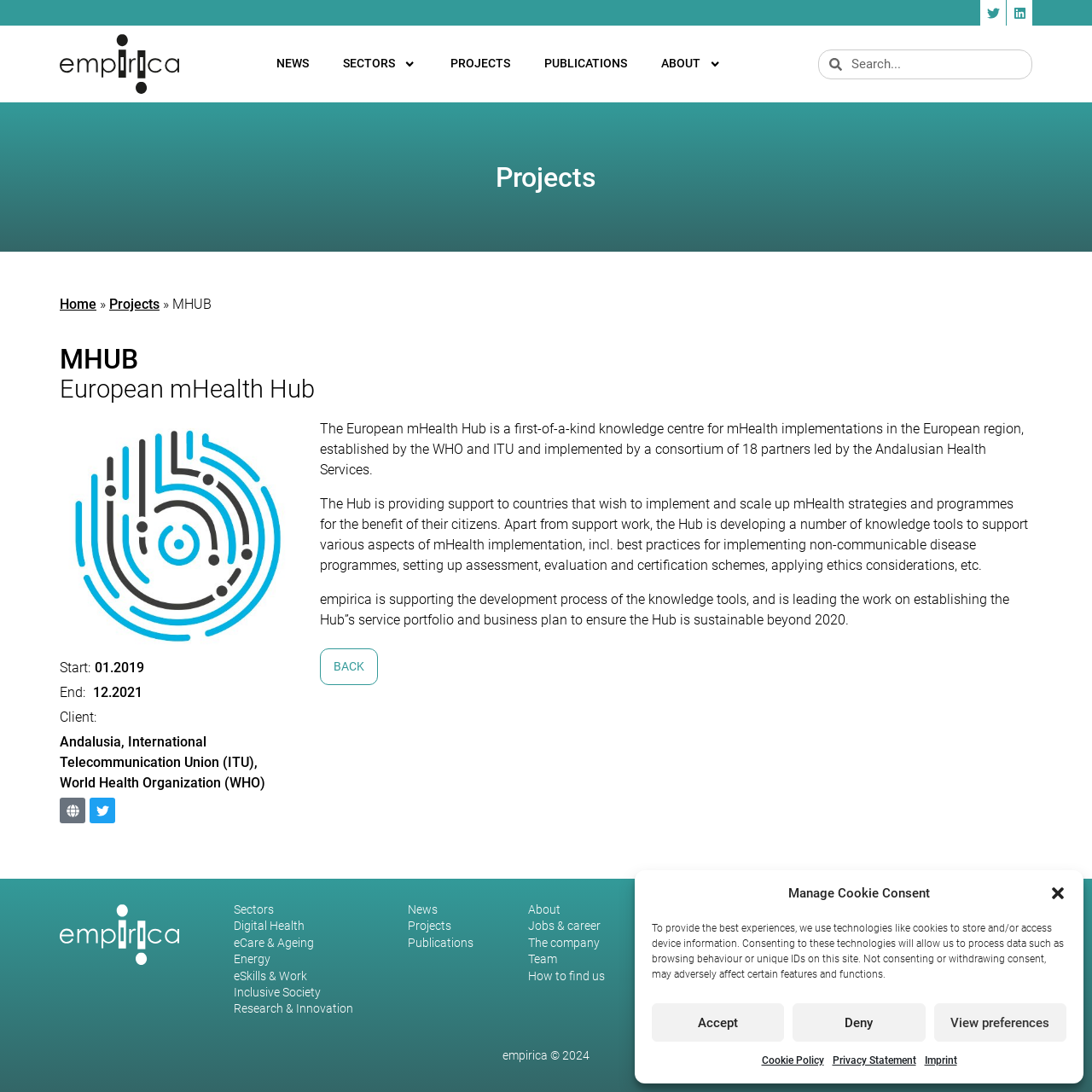What is the time period of the project?
Please use the image to provide a one-word or short phrase answer.

01.2019 - 12.2021